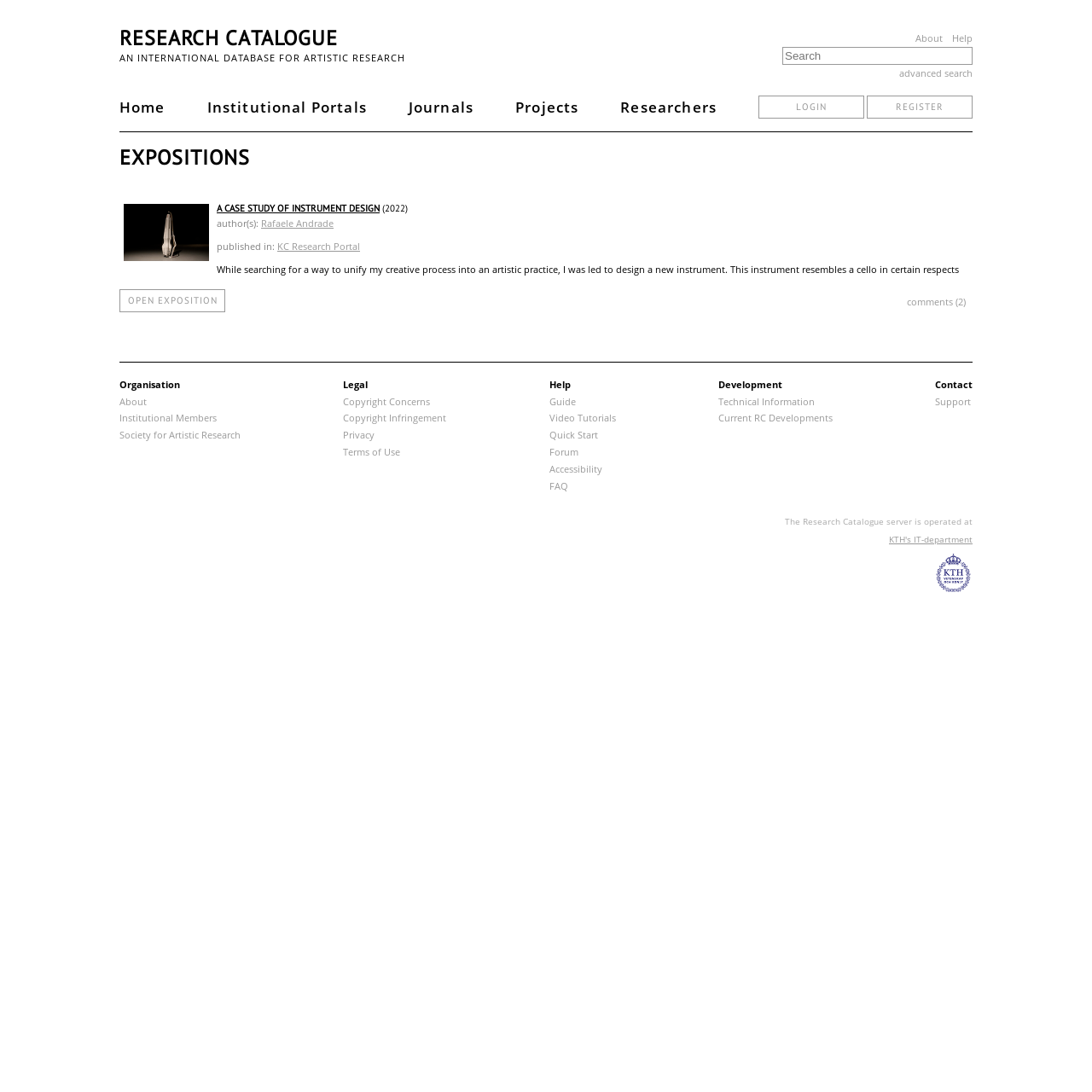What is the name of the institution that operates the Research Catalogue server?
Look at the image and answer the question with a single word or phrase.

KTH